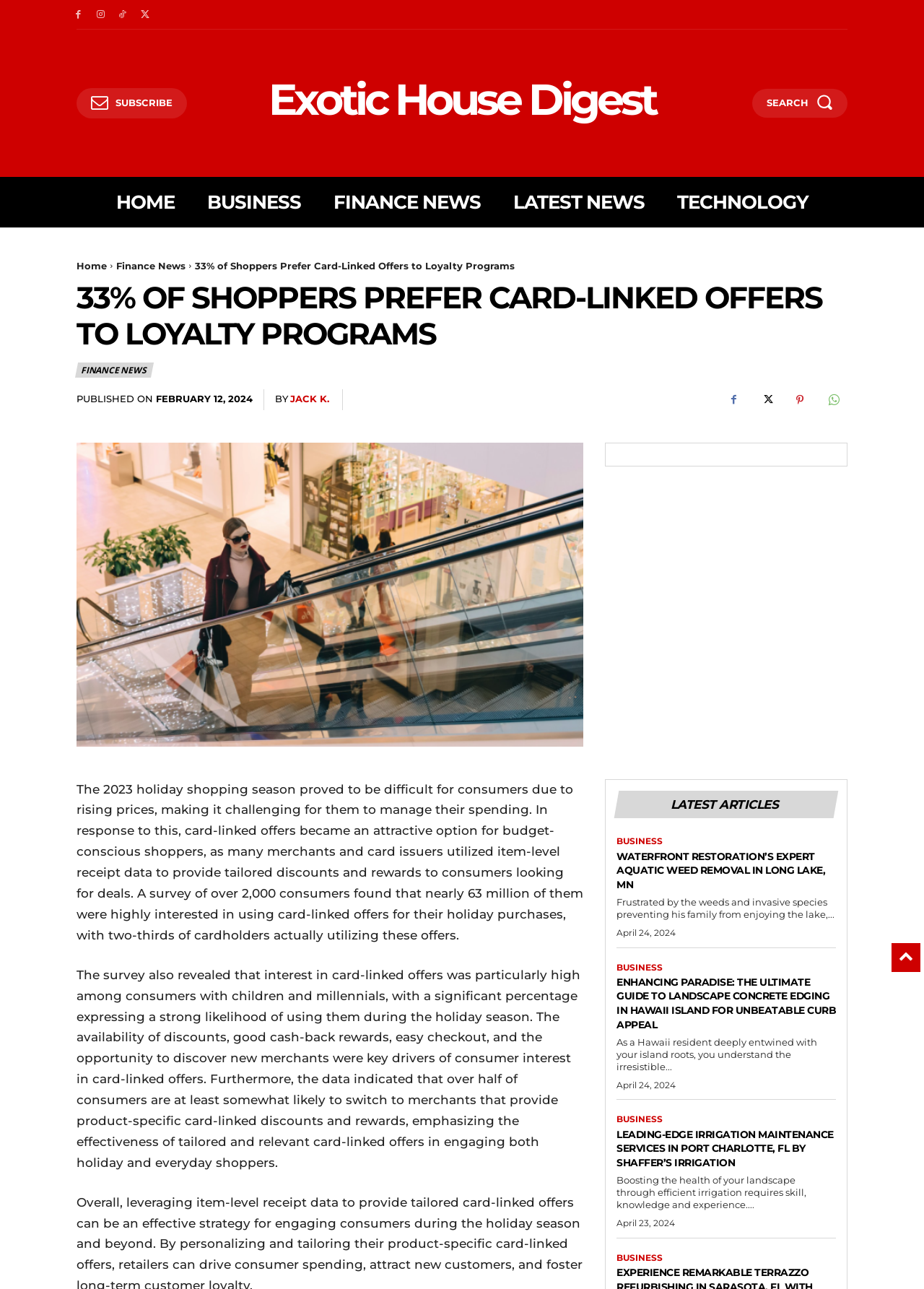Who is the author of the first article?
Analyze the image and deliver a detailed answer to the question.

I determined the answer by looking at the link element with the text 'JACK K.' at coordinates [0.314, 0.305, 0.356, 0.314], which suggests that it is the author of the article.